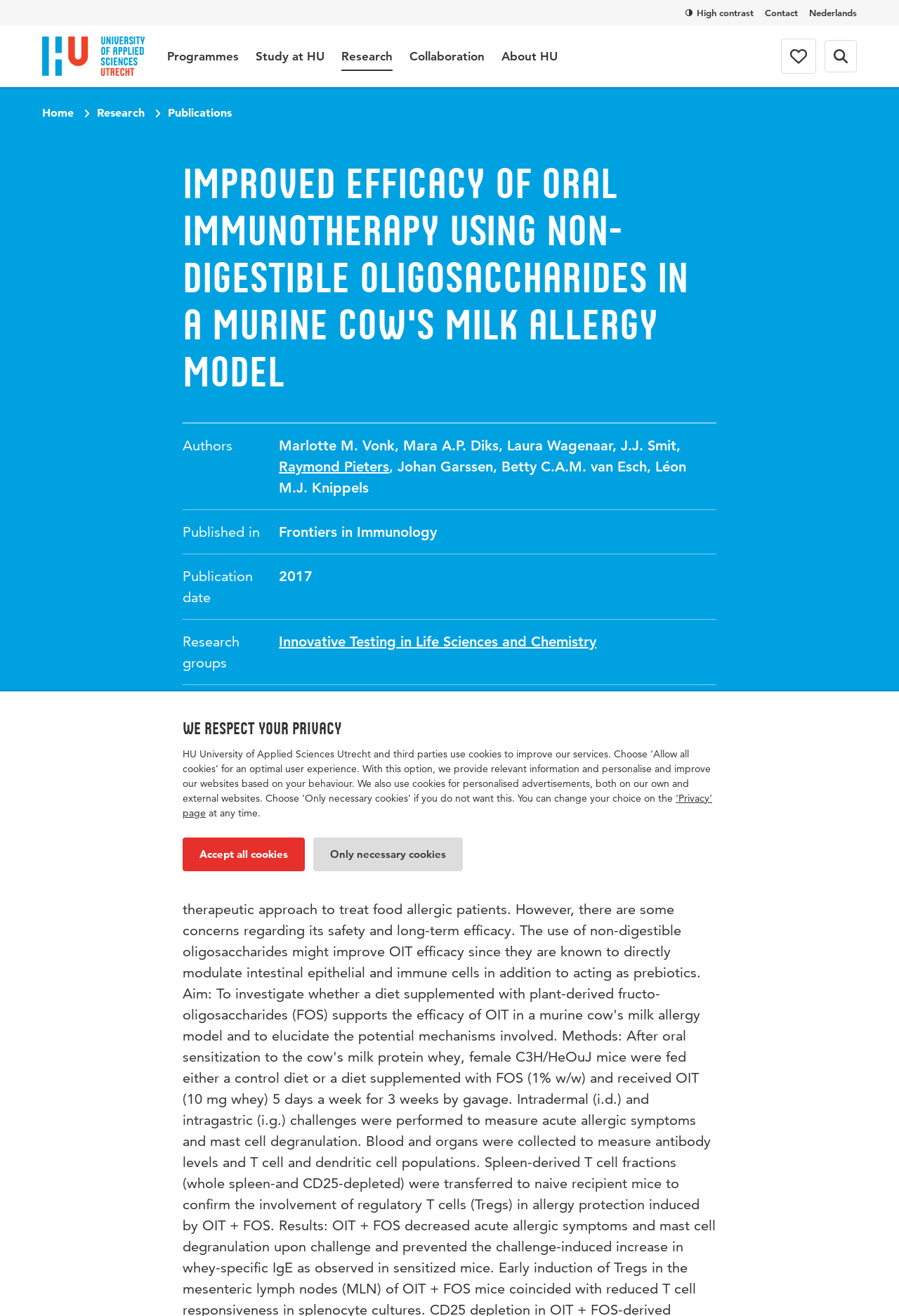Identify the title of the webpage and provide its text content.

Improved Efficacy of Oral Immunotherapy Using Non-Digestible Oligosaccharides in a Murine Cow's Milk Allergy Model